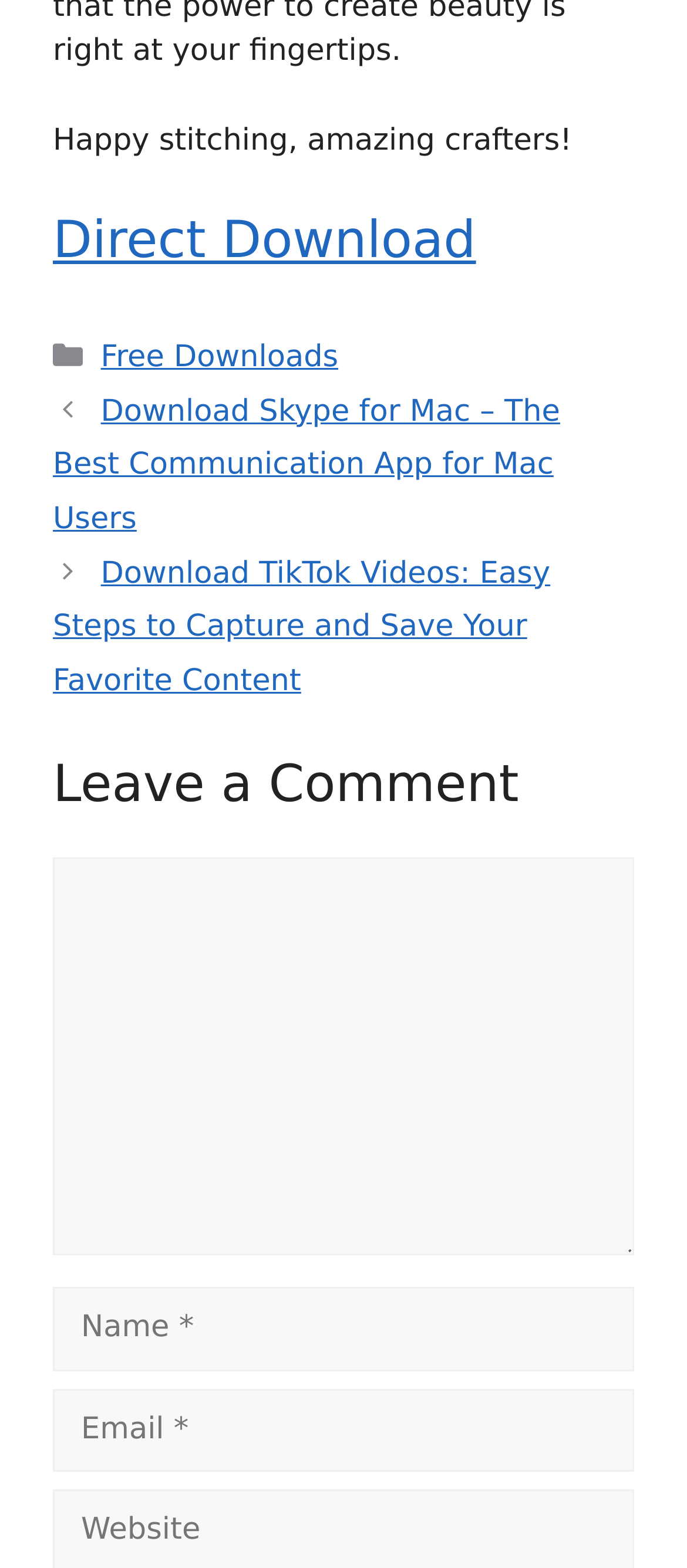Specify the bounding box coordinates (top-left x, top-left y, bottom-right x, bottom-right y) of the UI element in the screenshot that matches this description: Free Downloads

[0.147, 0.217, 0.492, 0.239]